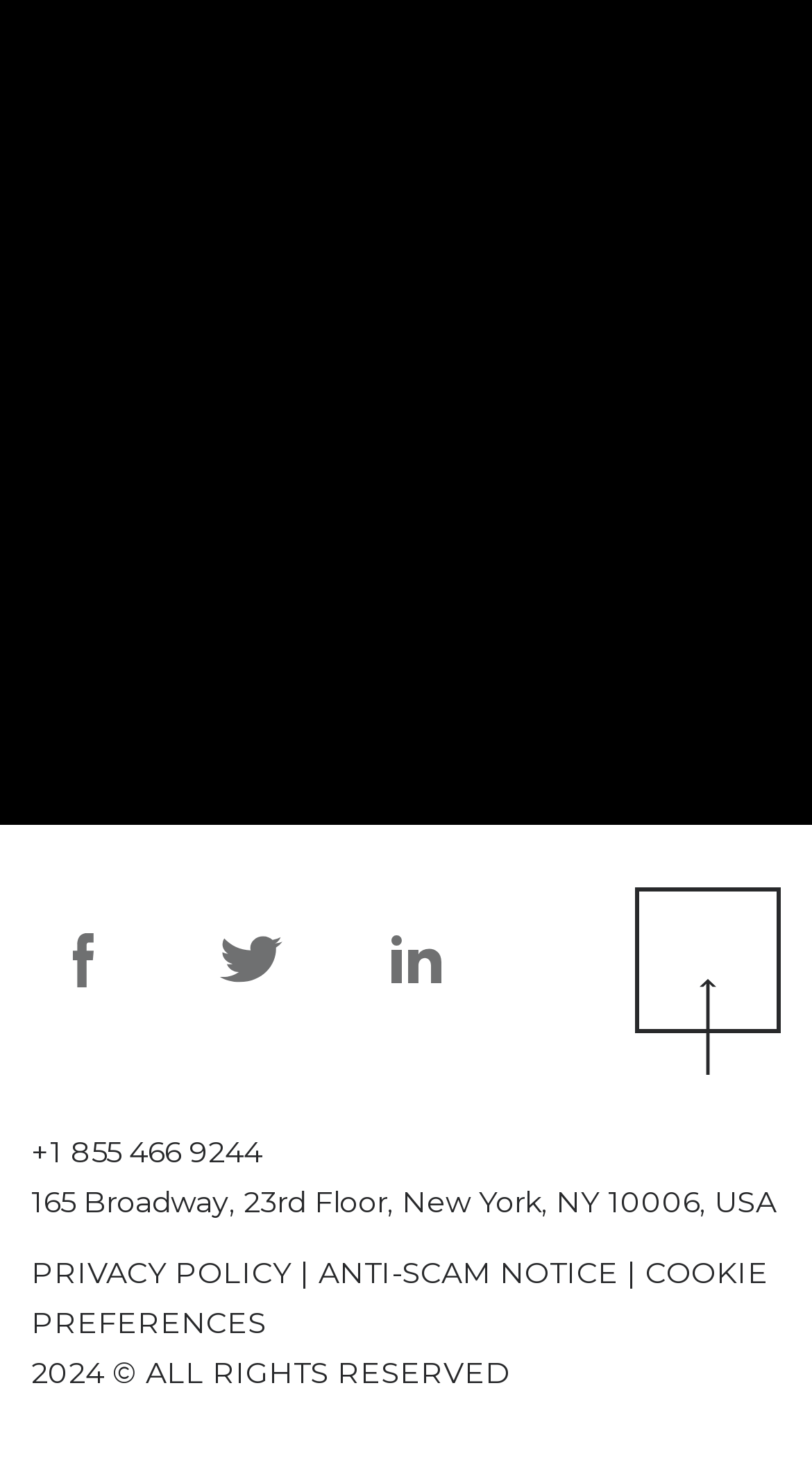Please reply with a single word or brief phrase to the question: 
What is the company's address?

165 Broadway, 23rd Floor, New York, NY 10006, USA